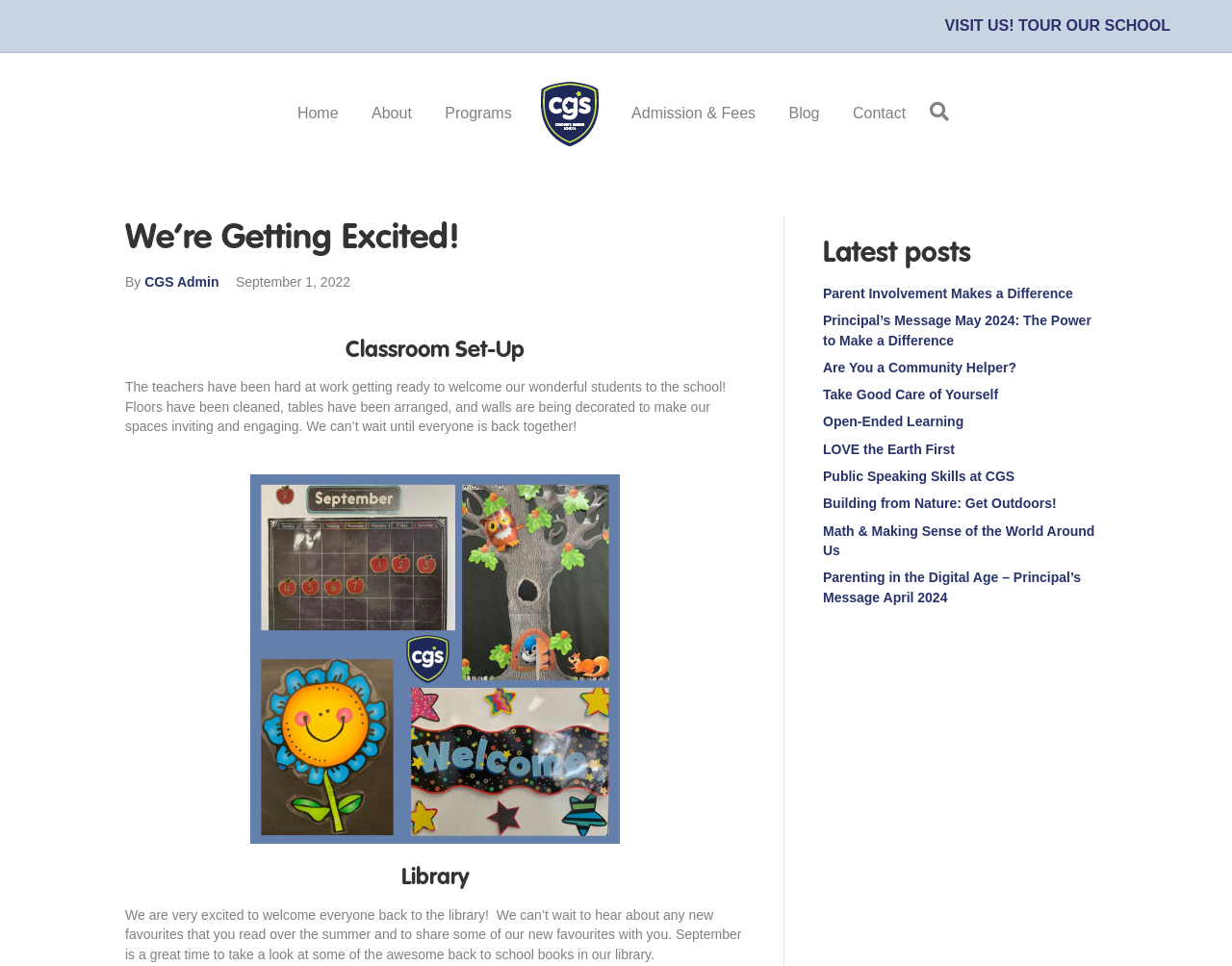Using the information shown in the image, answer the question with as much detail as possible: What is the purpose of the 'VISIT US! TOUR OUR SCHOOL' link?

I found the answer by looking at the prominent link at the top of the page, which suggests that it is an invitation to prospective students or parents to visit the school and take a tour.